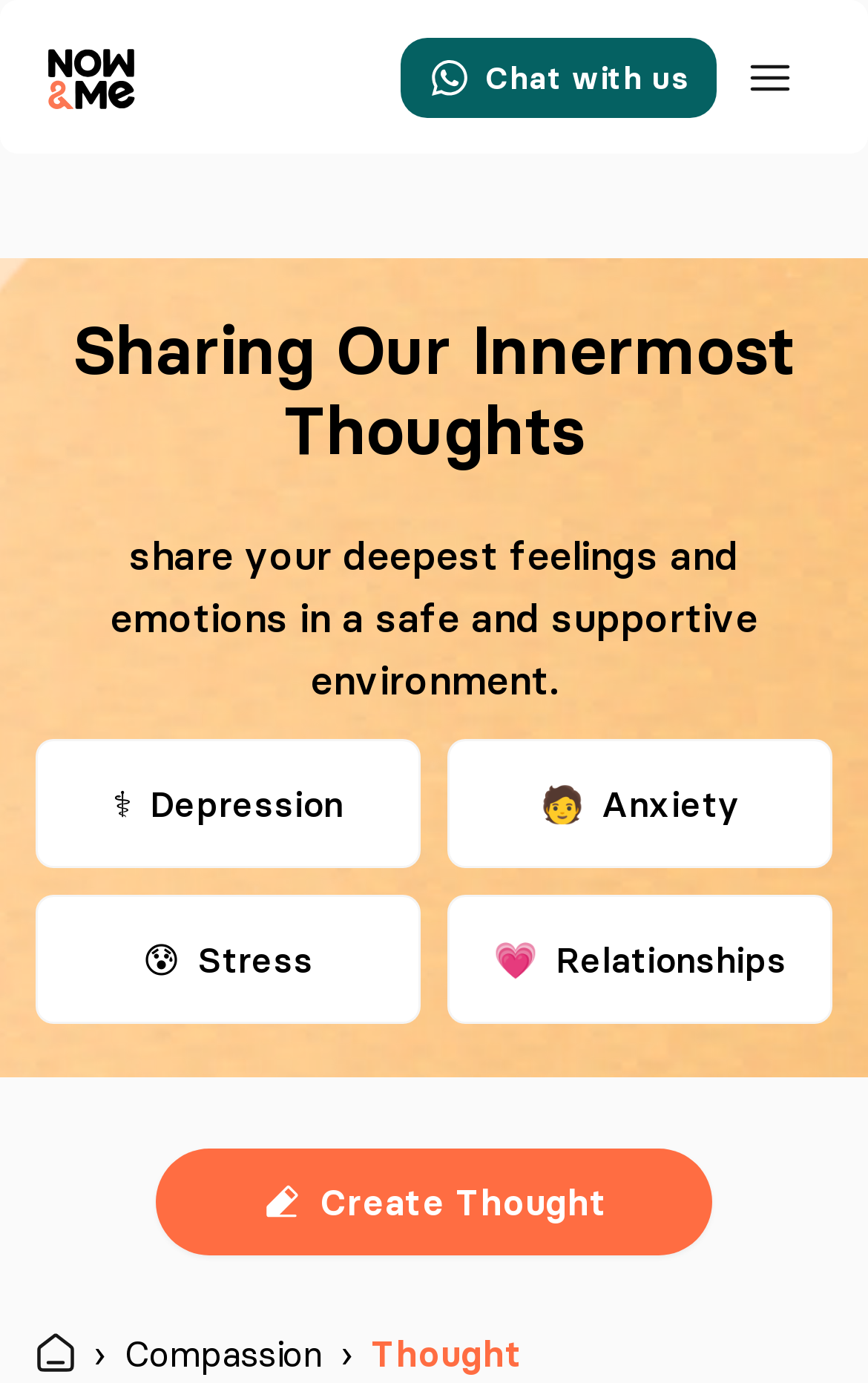Given the element description News, predict the bounding box coordinates for the UI element in the webpage screenshot. The format should be (top-left x, top-left y, bottom-right x, bottom-right y), and the values should be between 0 and 1.

None